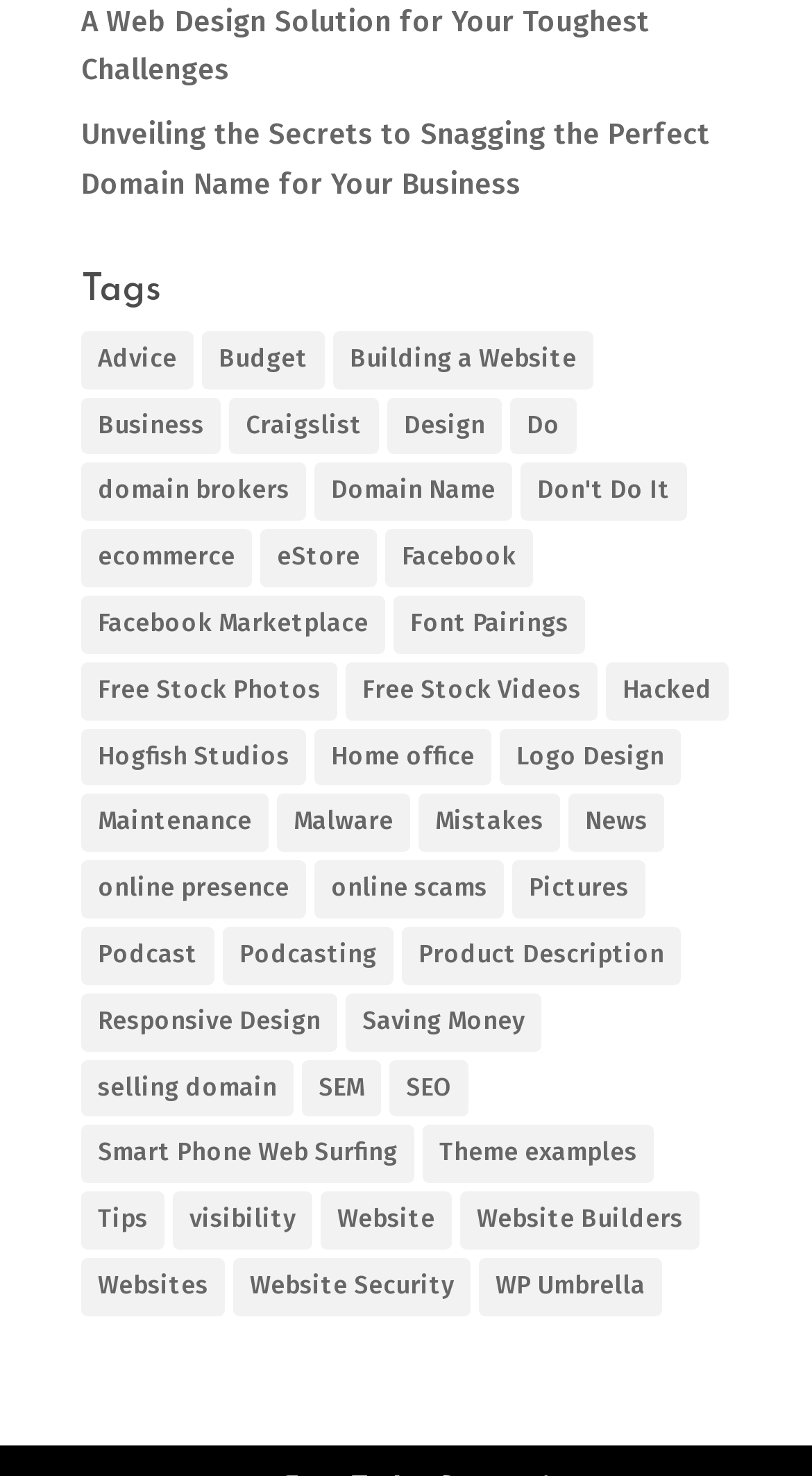Please find the bounding box for the UI component described as follows: "Hogfish Studios".

[0.1, 0.493, 0.377, 0.533]